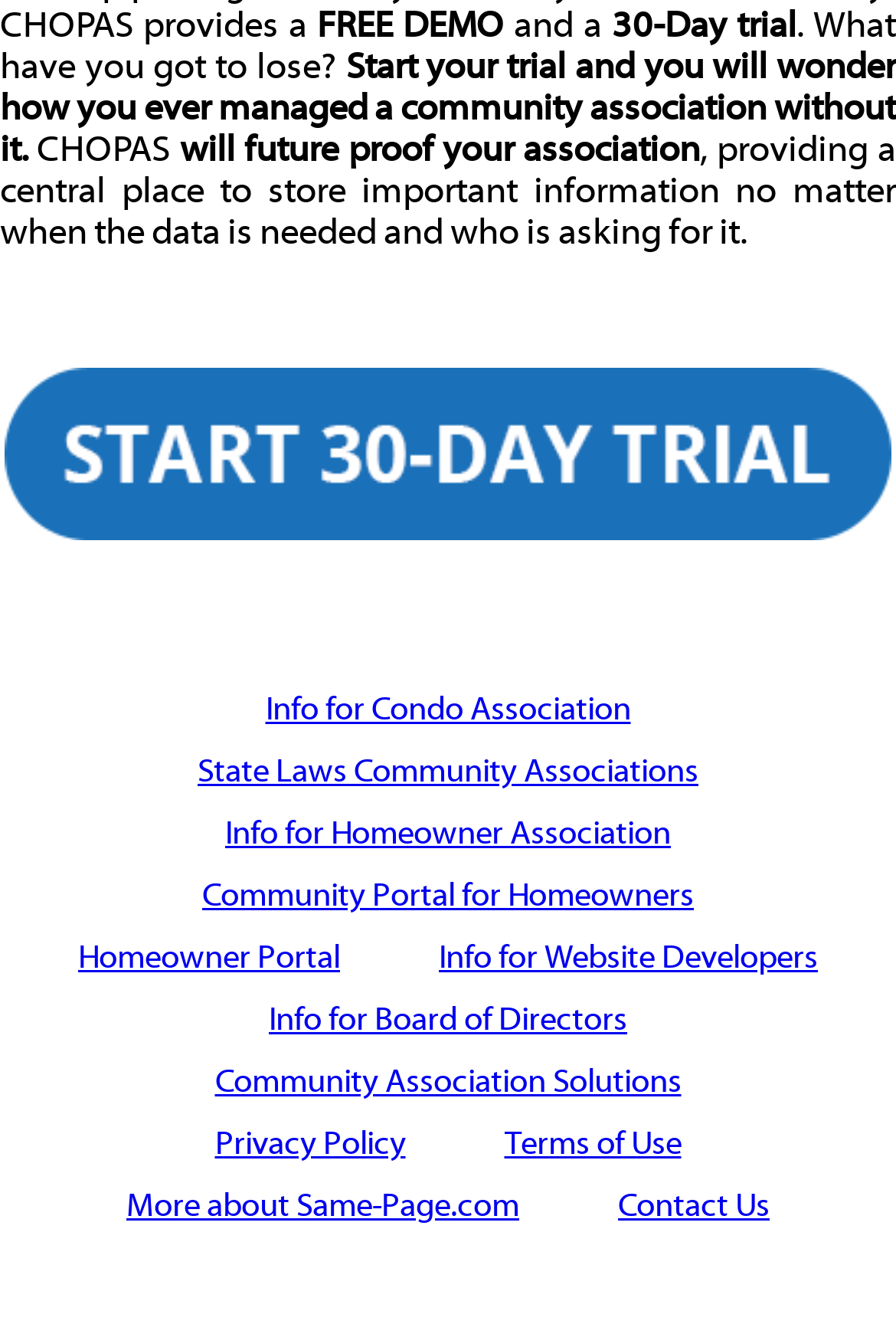Given the element description "Info for Board of Directors", identify the bounding box of the corresponding UI element.

[0.3, 0.804, 0.7, 0.833]